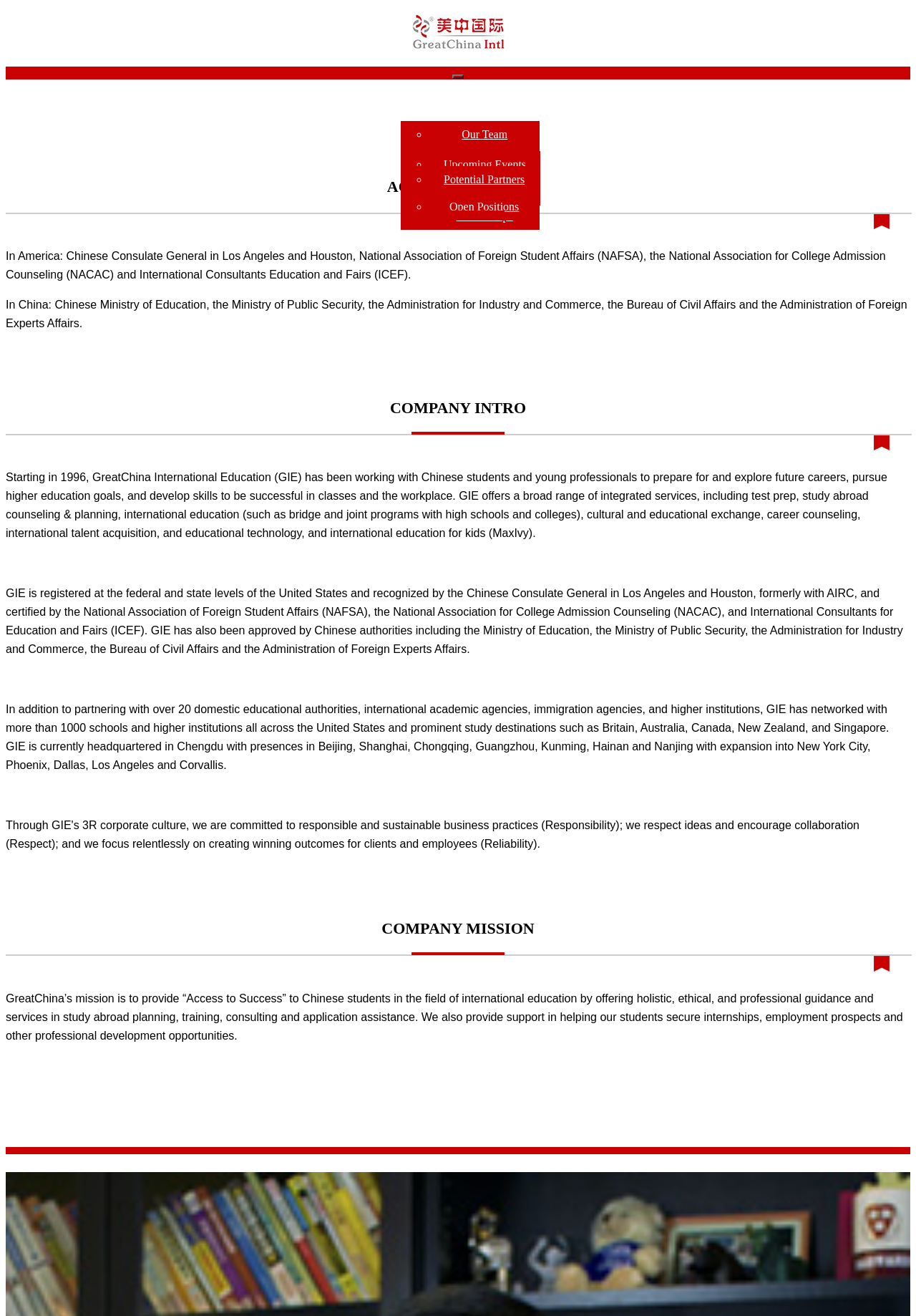Locate the UI element described as follows: "Mission & Values". Return the bounding box coordinates as four float numbers between 0 and 1 in the order [left, top, right, bottom].

[0.469, 0.133, 0.589, 0.154]